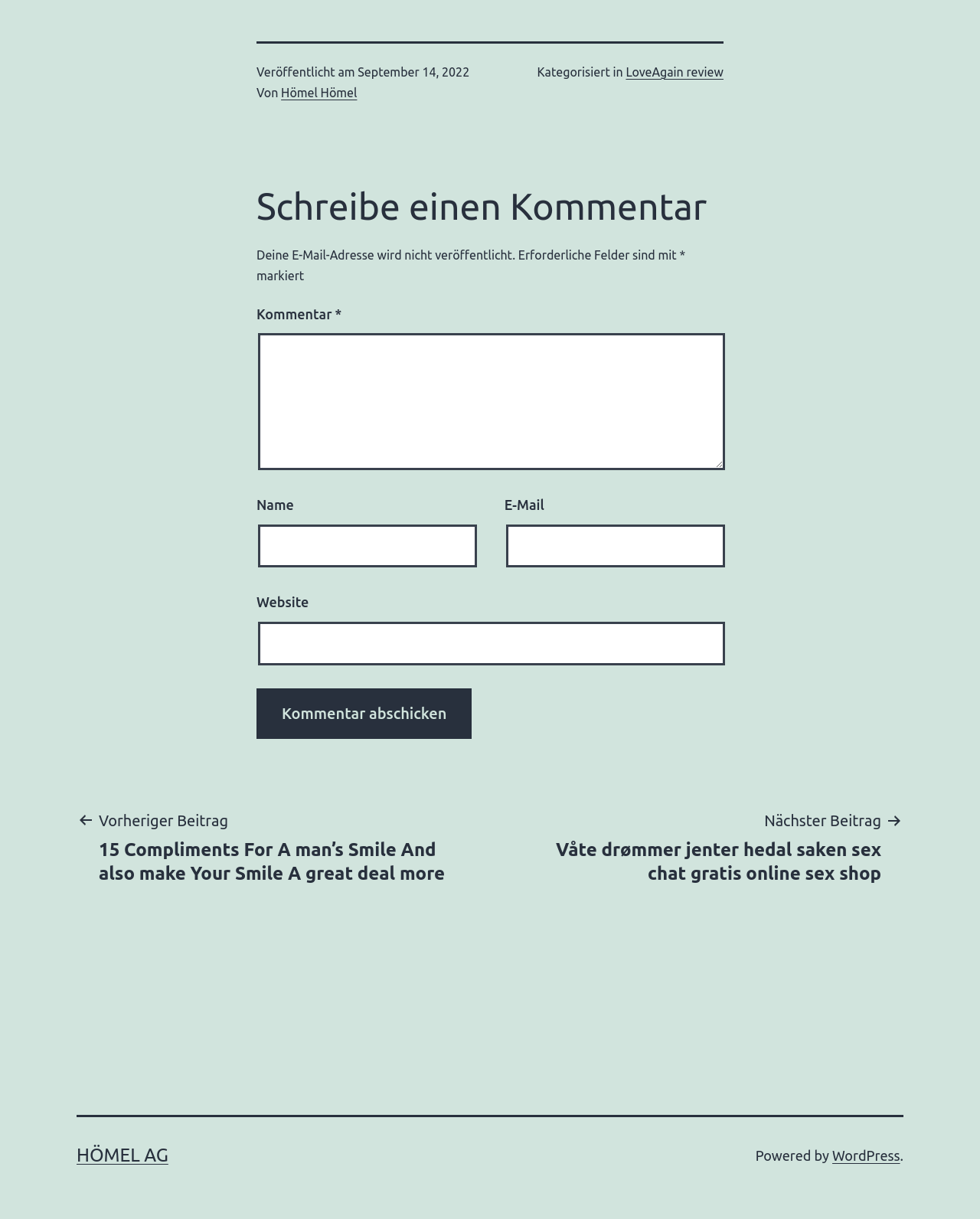How many fields are required to submit a comment?
Examine the image closely and answer the question with as much detail as possible.

To submit a comment, one field is required, which is the 'Kommentar' field, marked with an asterisk (*) symbol.